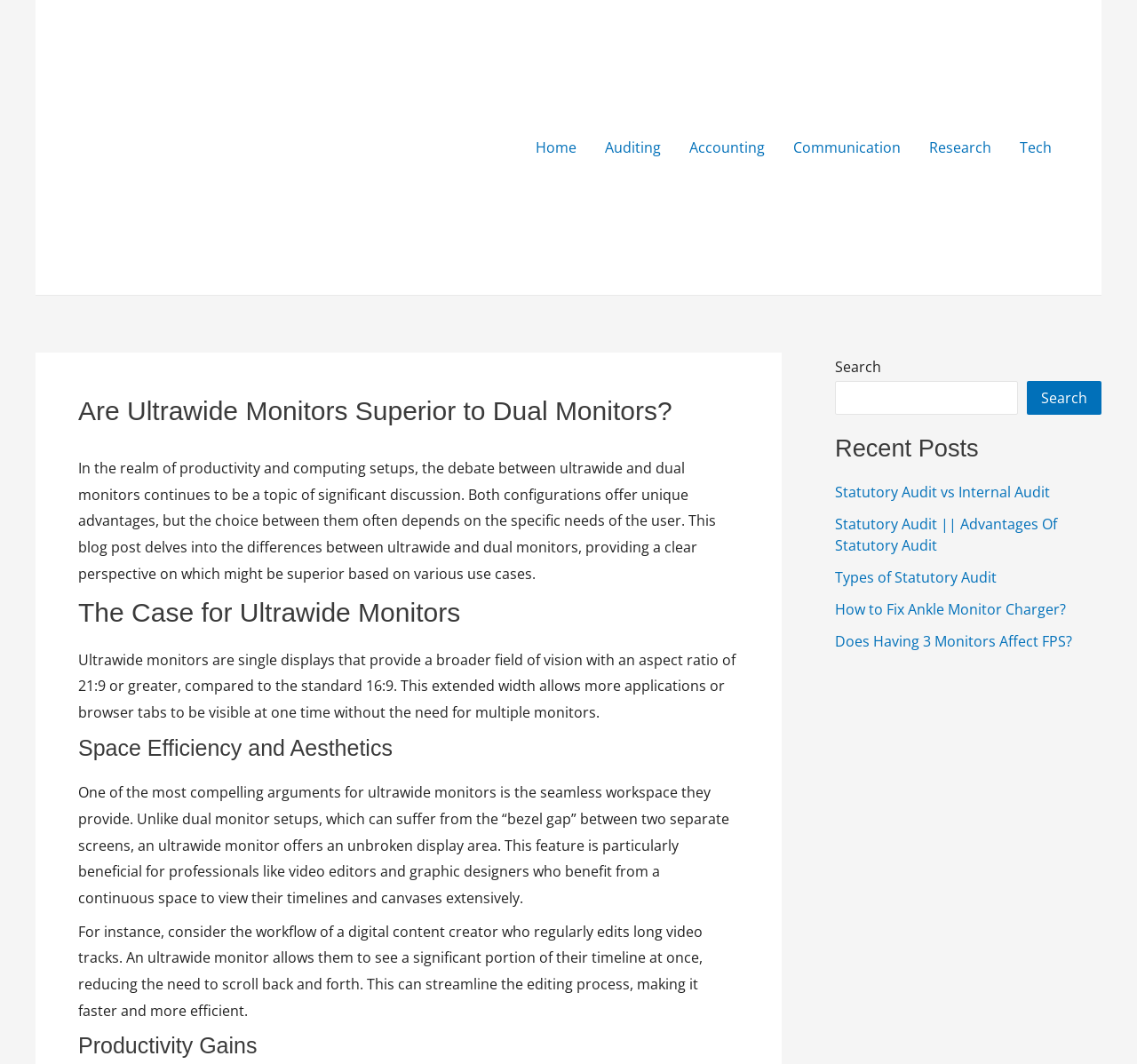What is the benefit of ultrawide monitors for video editors and graphic designers?
Please ensure your answer to the question is detailed and covers all necessary aspects.

The webpage states that one of the most compelling arguments for ultrawide monitors is the seamless workspace they provide, which is particularly beneficial for professionals like video editors and graphic designers who benefit from a continuous space to view their timelines and canvases extensively.